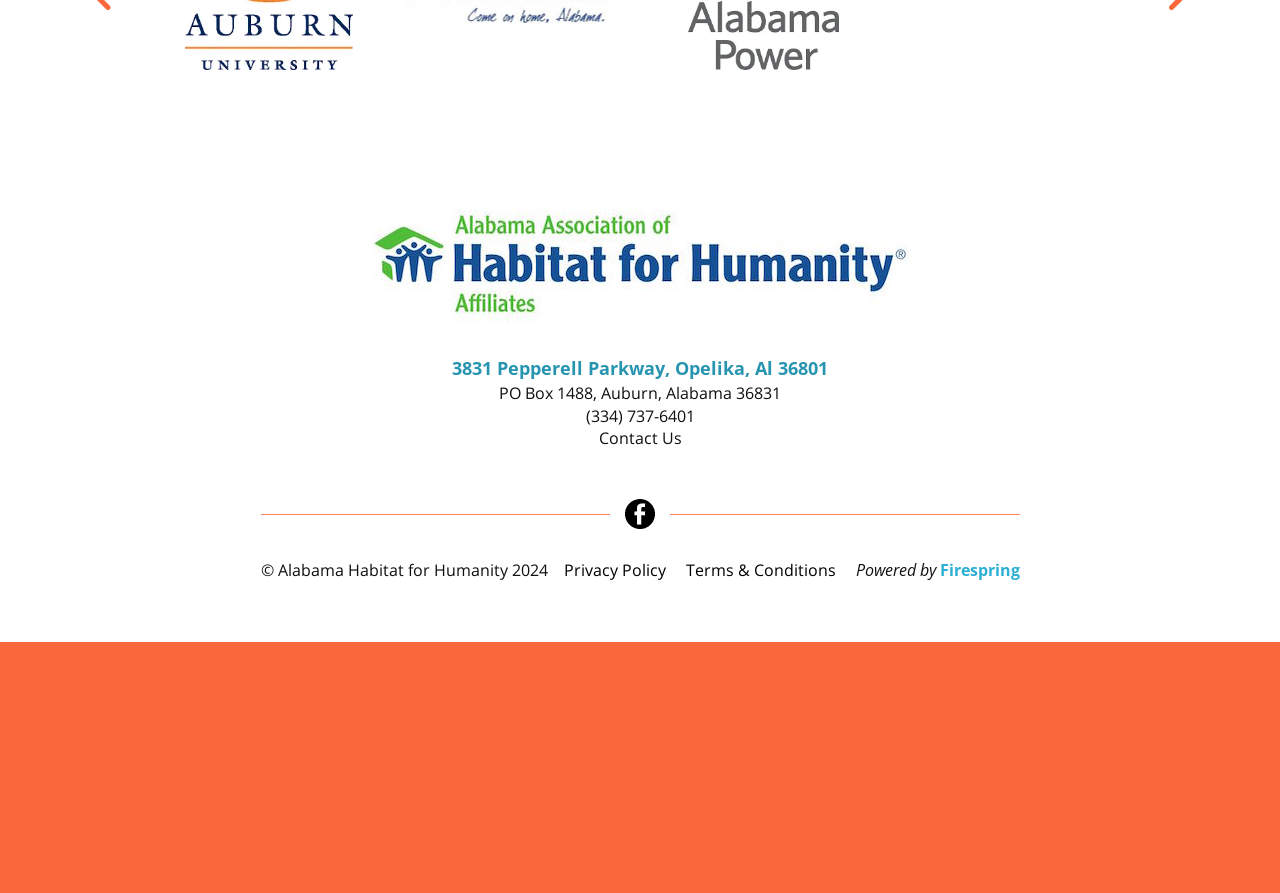Provide a short, one-word or phrase answer to the question below:
What is the phone number?

(334) 737-6401